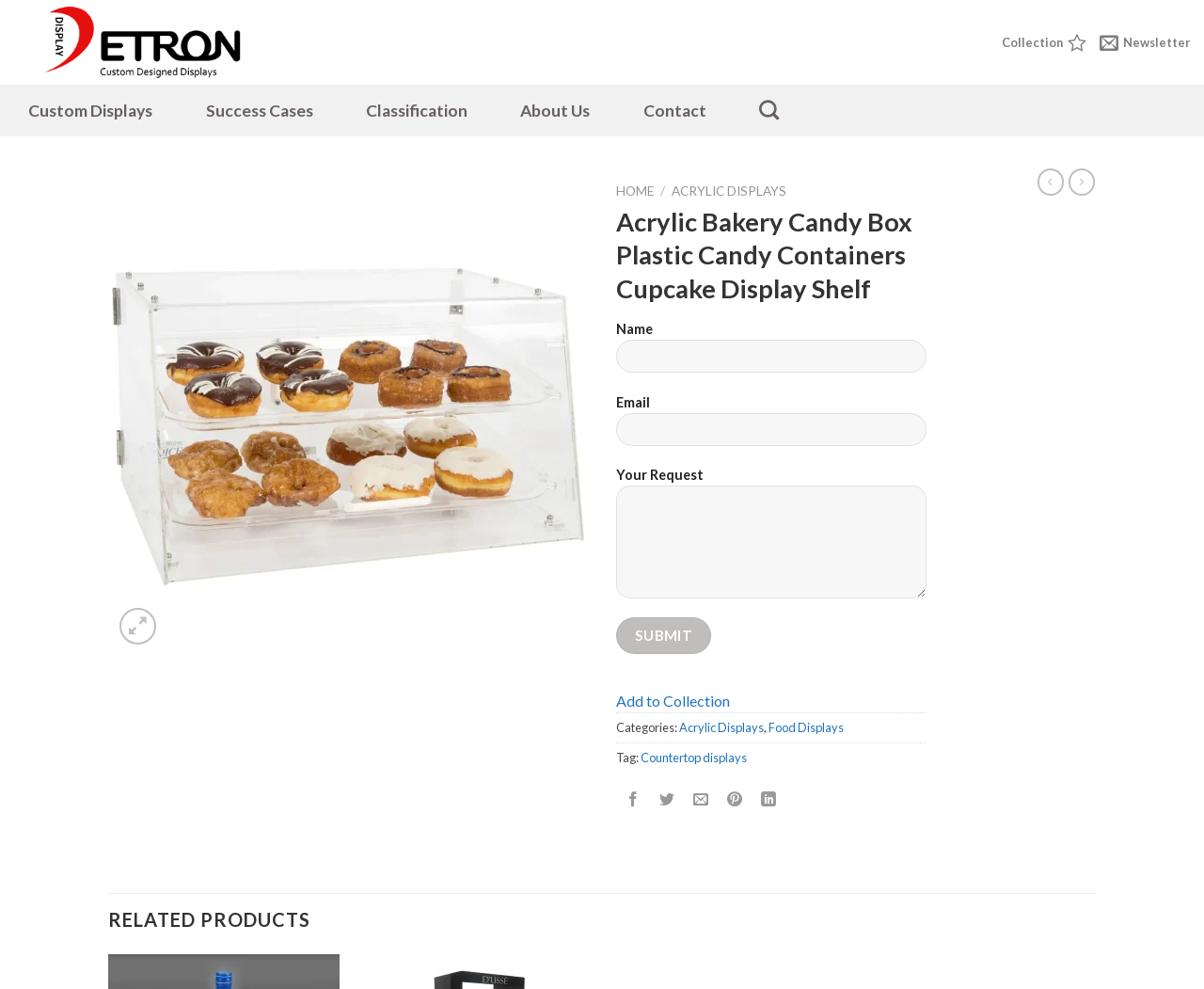How can you navigate through the product images?
Based on the screenshot, respond with a single word or phrase.

Using previous and next buttons